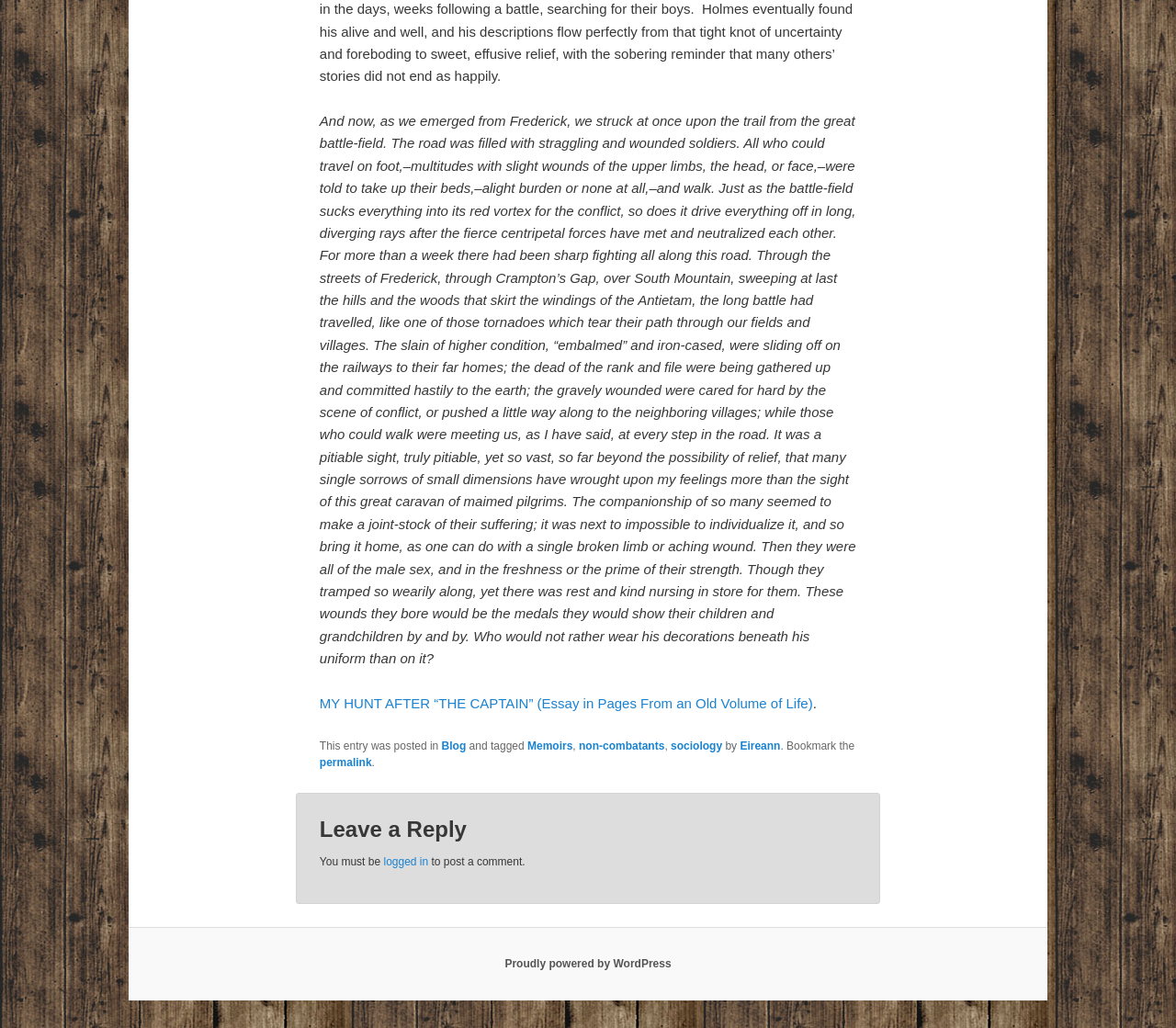Give the bounding box coordinates for the element described by: "Proudly powered by WordPress".

[0.429, 0.931, 0.571, 0.944]